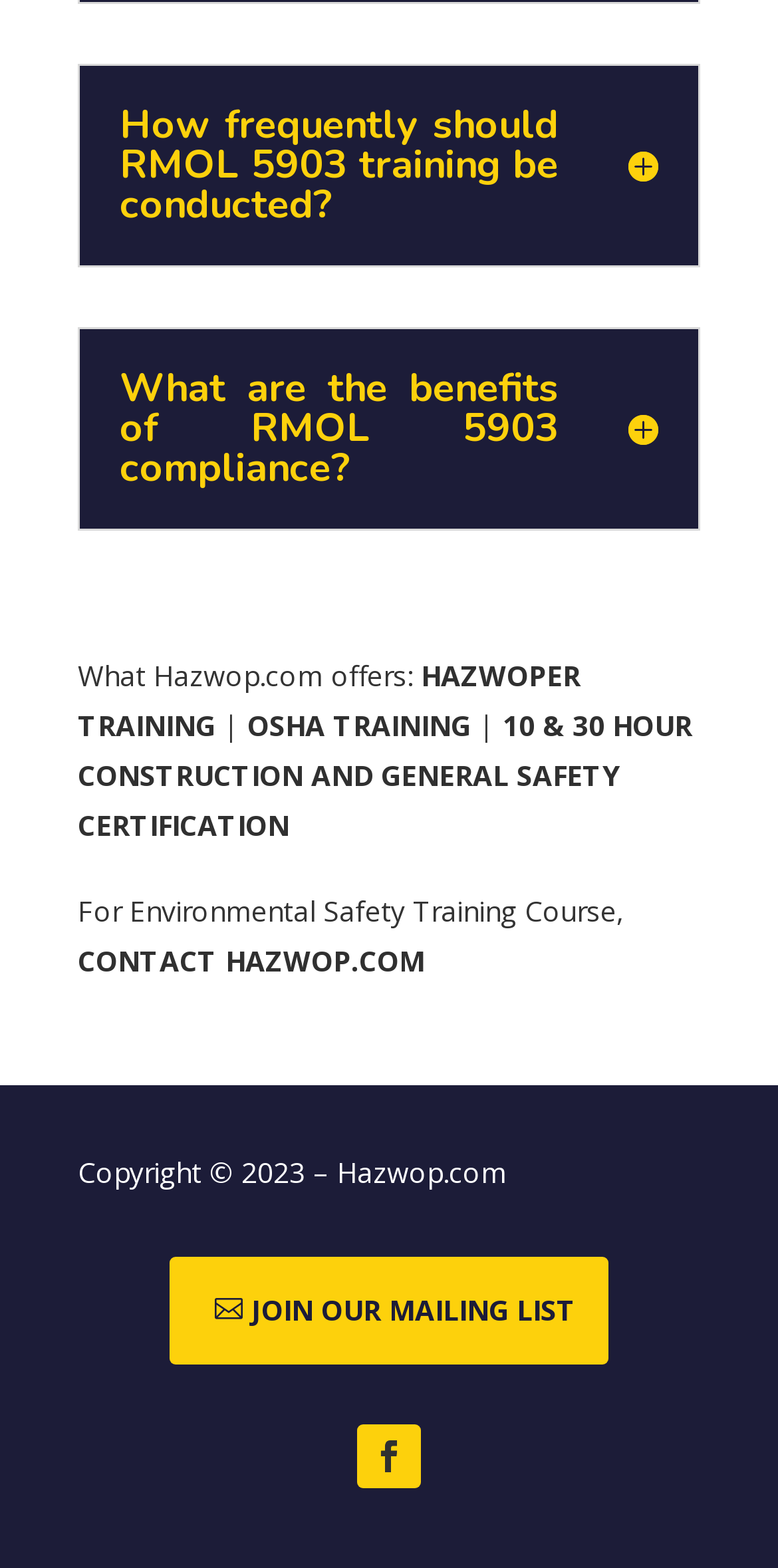How can I contact Hazwop.com for environmental safety training?
Please answer using one word or phrase, based on the screenshot.

Through the CONTACT HAZWOP.COM link